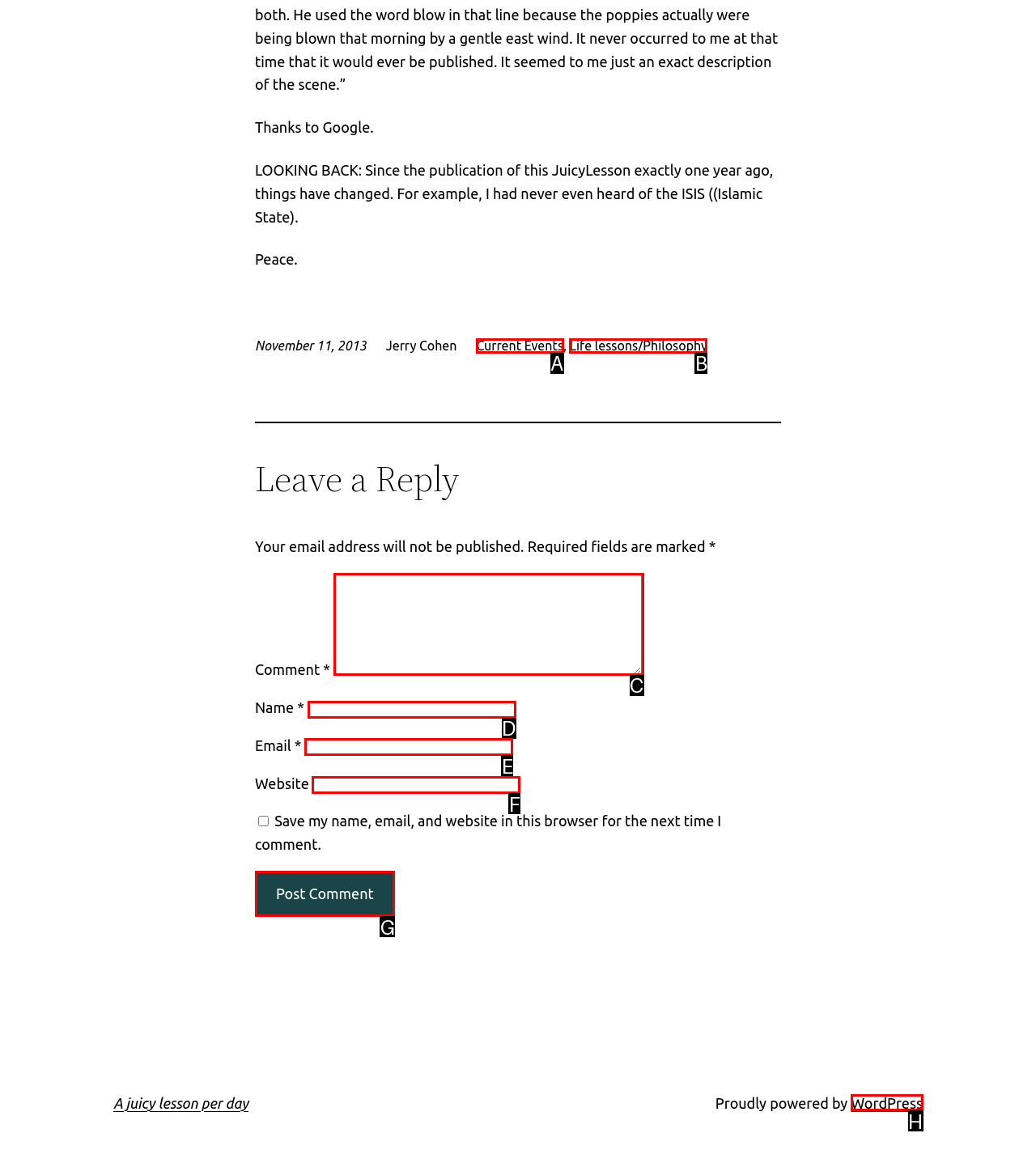Tell me which one HTML element best matches the description: Receive PHRequests Answer with the option's letter from the given choices directly.

None